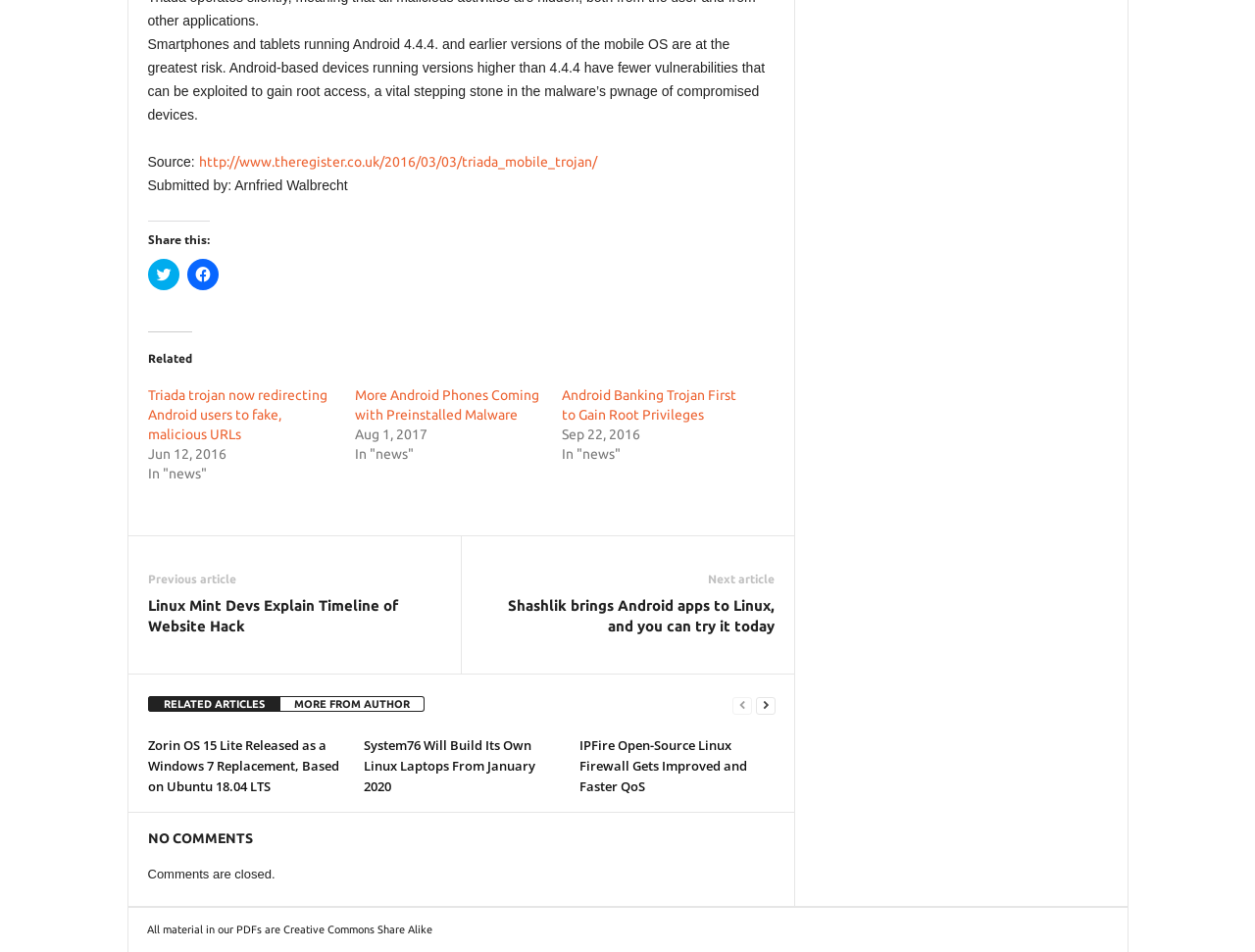Determine the bounding box coordinates for the UI element with the following description: "Contact Us". The coordinates should be four float numbers between 0 and 1, represented as [left, top, right, bottom].

None